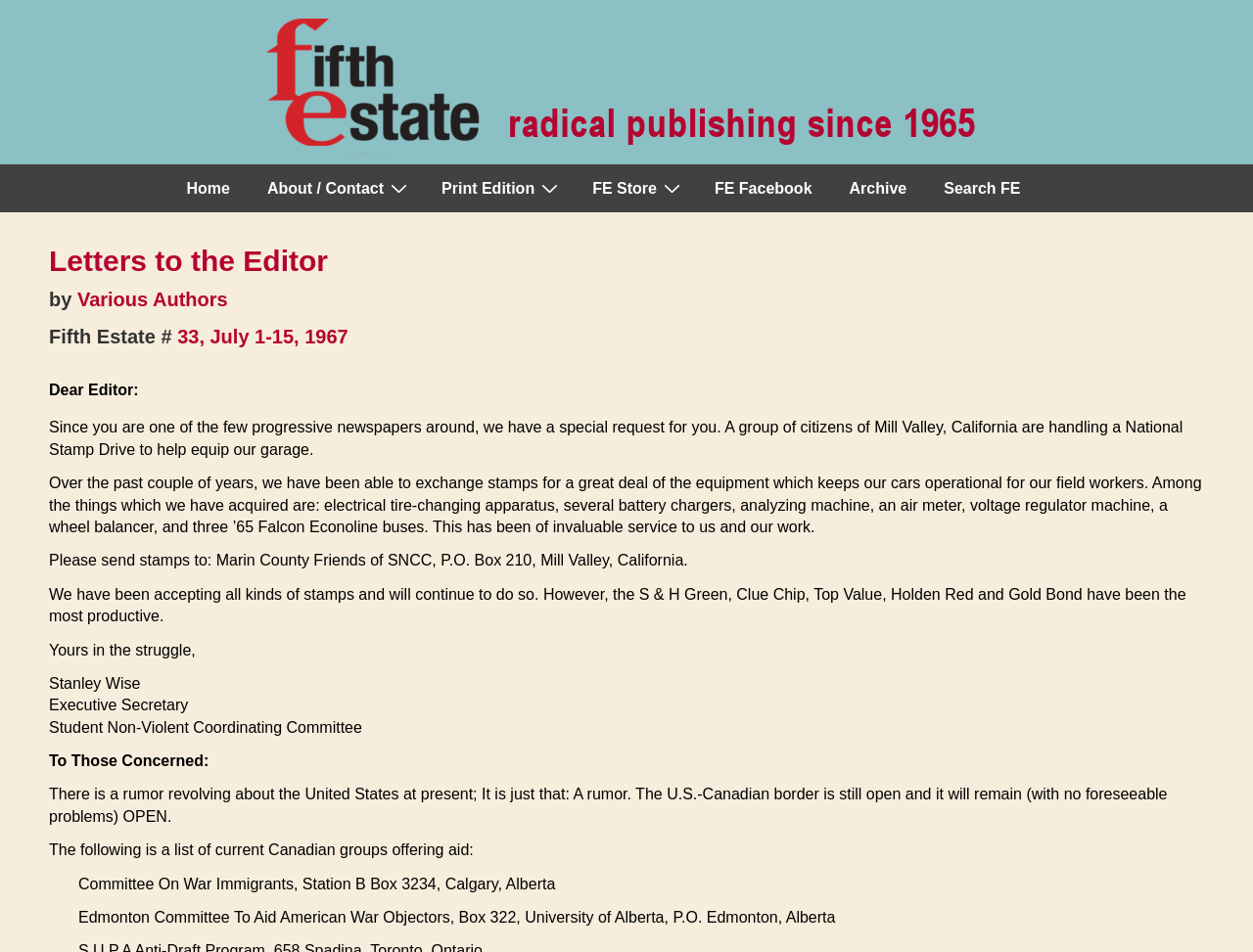Provide a single word or phrase answer to the question: 
What organization is mentioned in the second letter?

Student Non-Violent Coordinating Committee